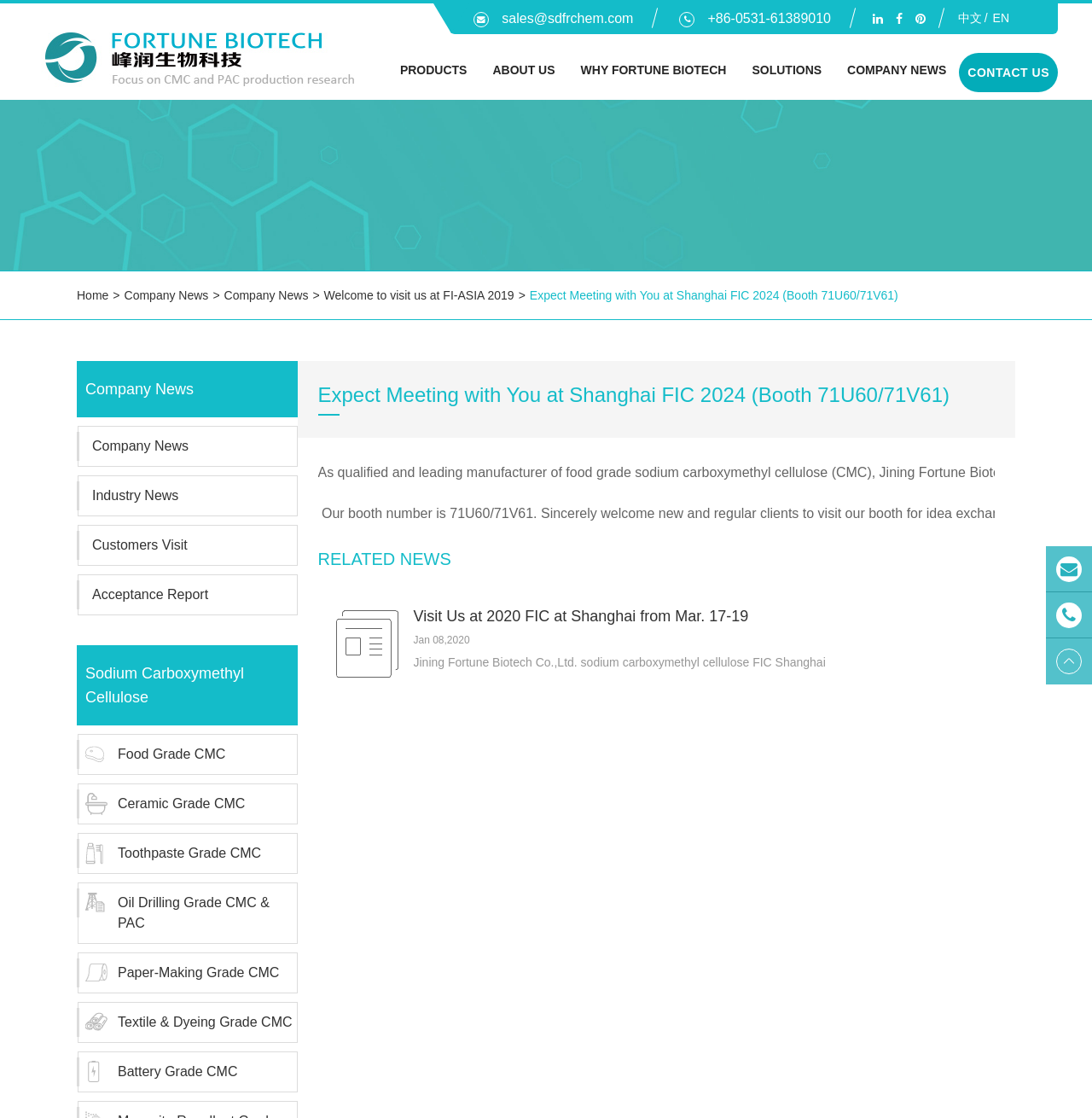From the details in the image, provide a thorough response to the question: What is the purpose of the company's attendance at FIC 2024?

The purpose of the company's attendance at FIC 2024 can be inferred from the meta description, which mentions that the company will attend the event. The webpage also has a heading that says 'Expect Meeting with You at Shanghai FIC 2024', which suggests that the company is attending the event to meet with customers.